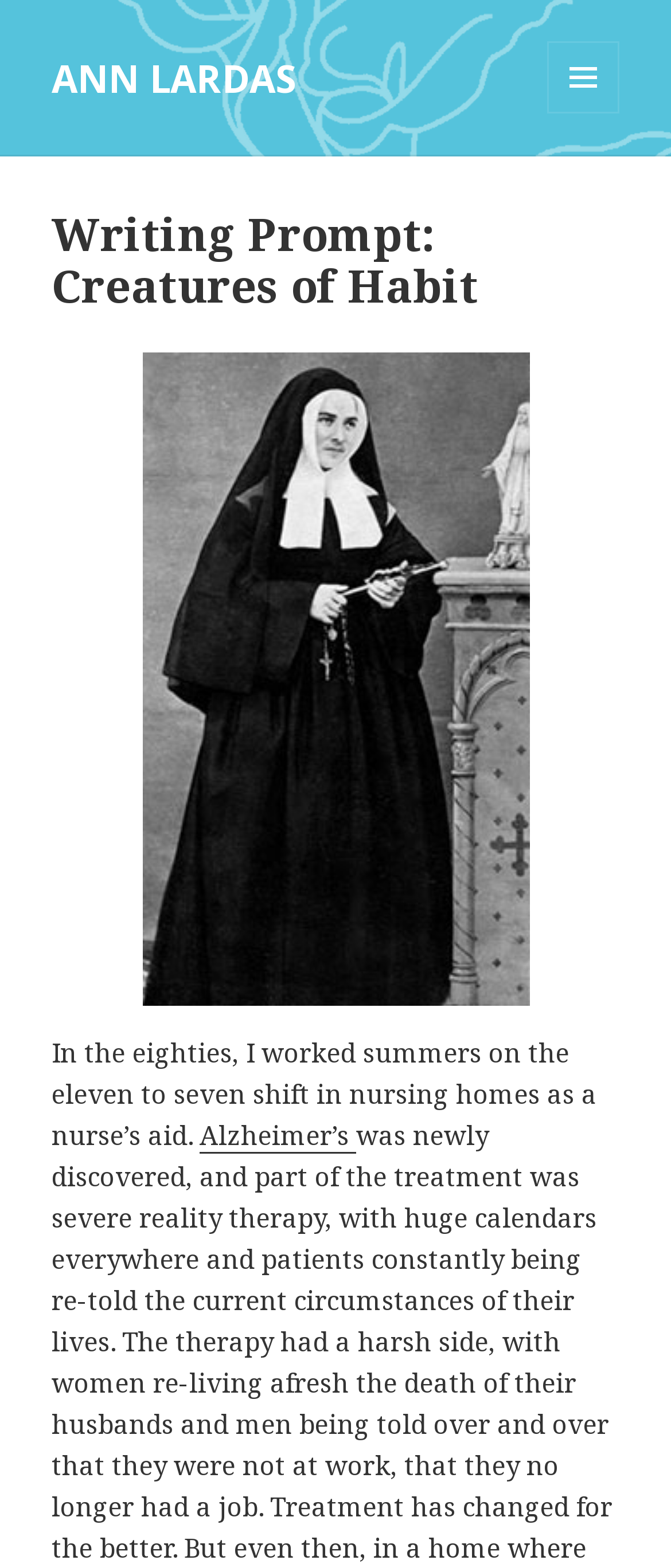What is the shift mentioned in the text?
Please interpret the details in the image and answer the question thoroughly.

The shift mentioned in the text is the eleven to seven shift, which is stated in the sentence 'In the eighties, I worked summers on the eleven to seven shift in nursing homes as a nurse’s aid.' This indicates that the author worked a specific shift during their summers.